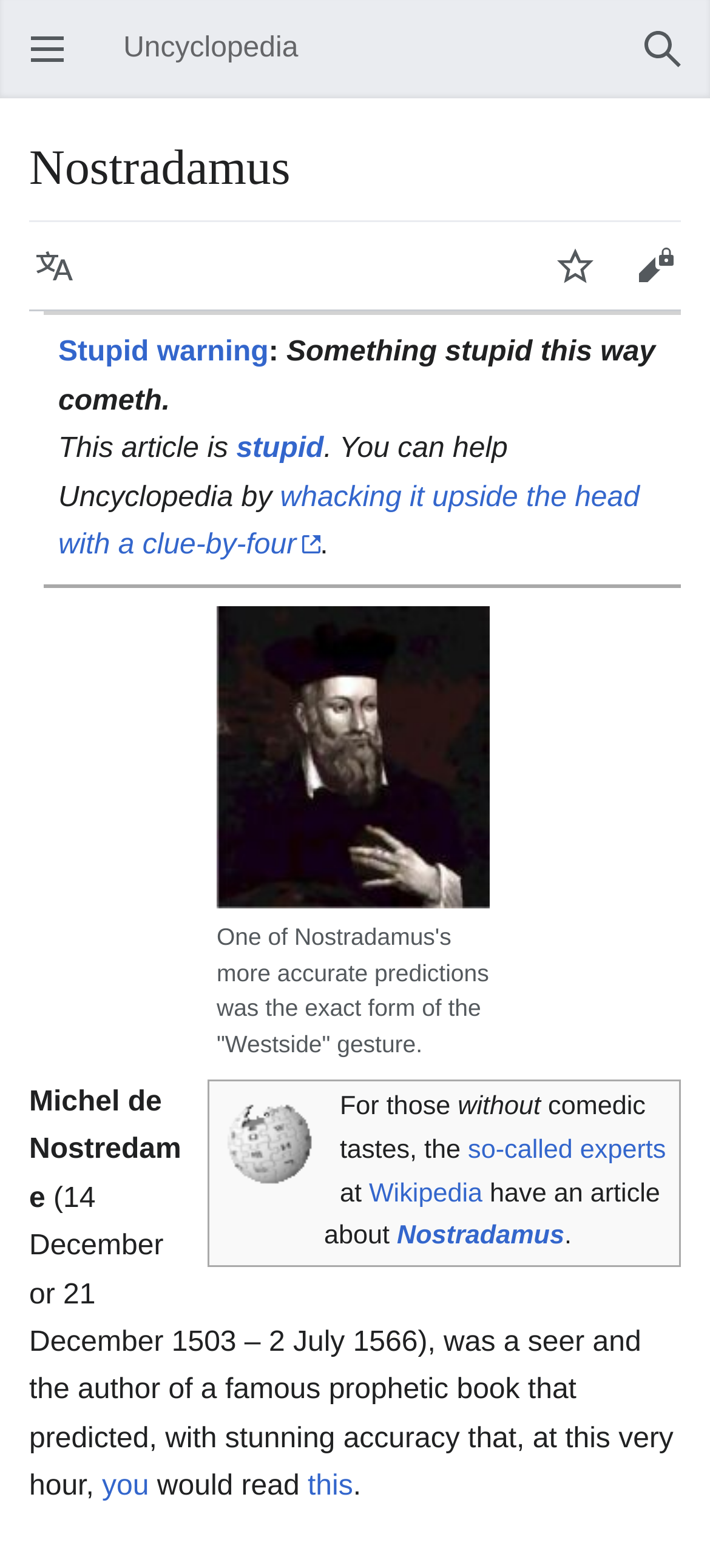Please provide a one-word or short phrase answer to the question:
What is the topic of the article?

Nostradamus